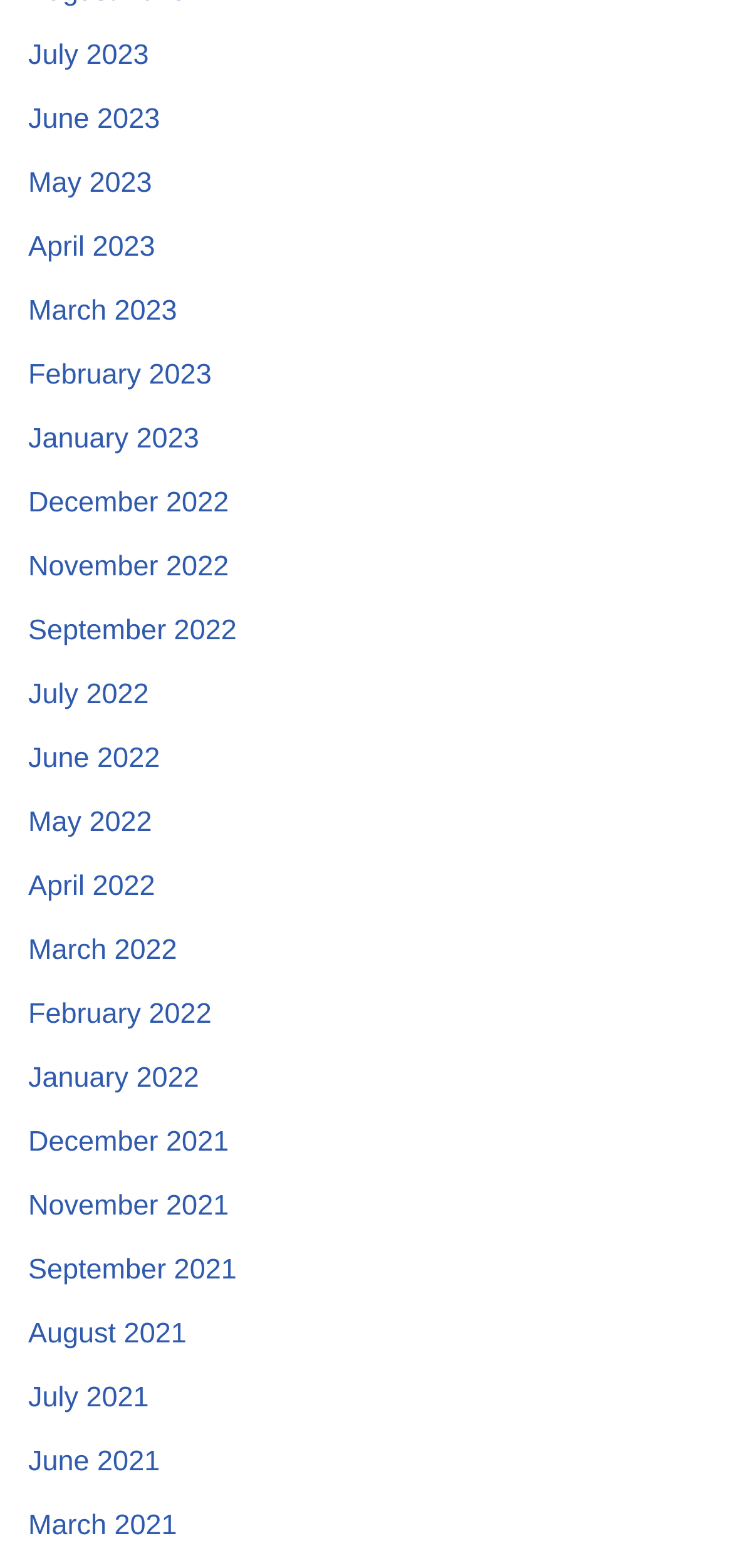Give a short answer using one word or phrase for the question:
What is the latest month listed?

July 2023